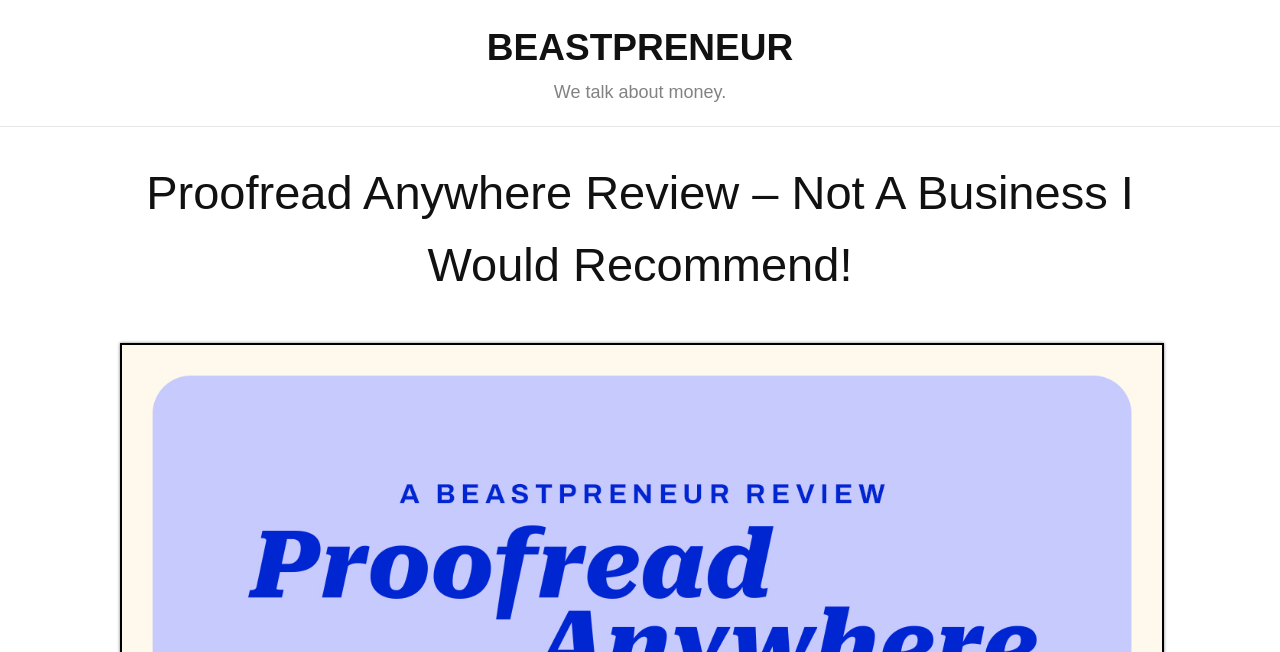Extract the heading text from the webpage.

Proofread Anywhere Review – Not A Business I Would Recommend!